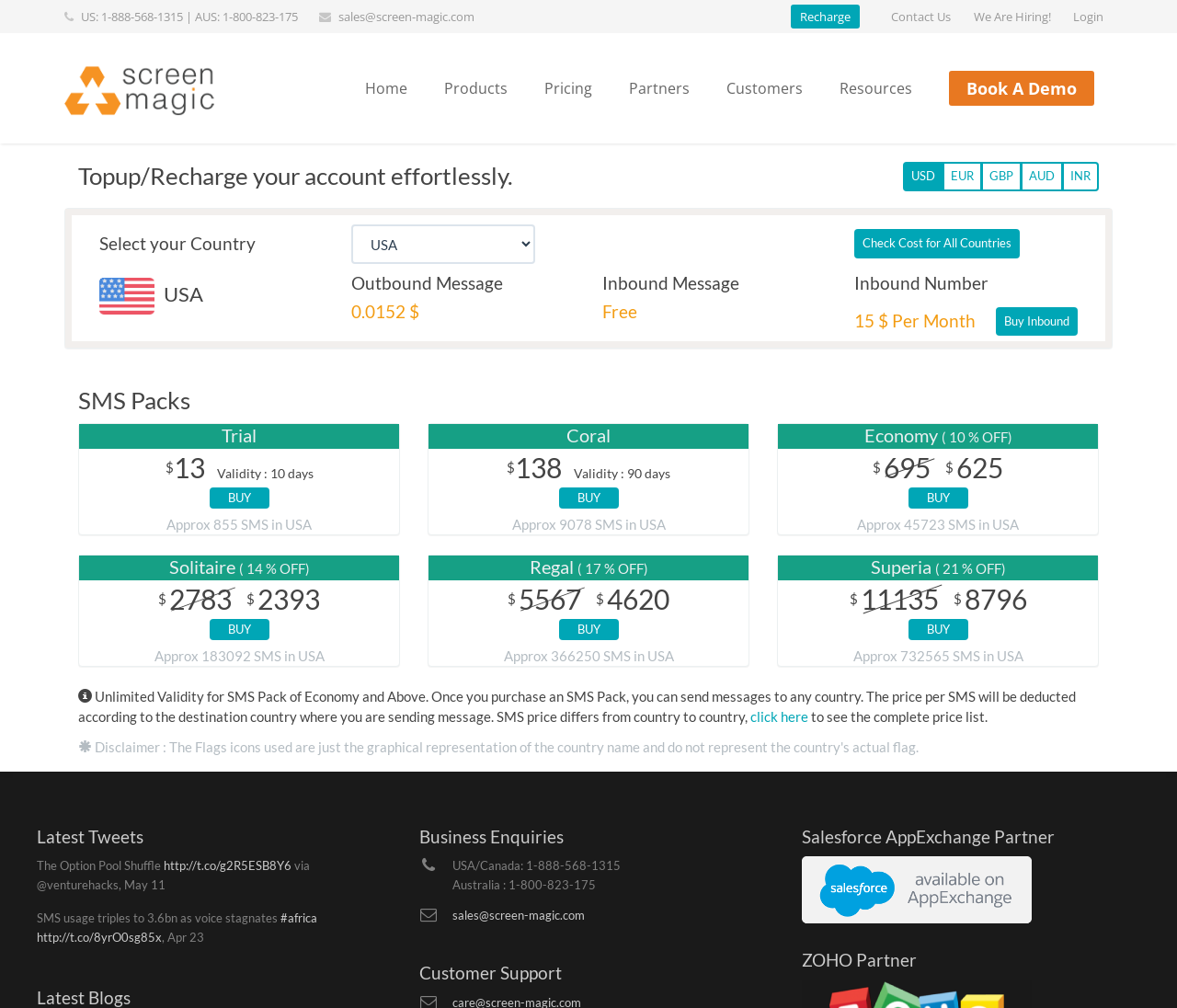Look at the image and answer the question in detail:
What is the phone number for US customers?

The phone number for US customers can be found at the top of the webpage, in the static text element that says 'US: 1-888-568-1315 | AUS: 1-800-823-175'.